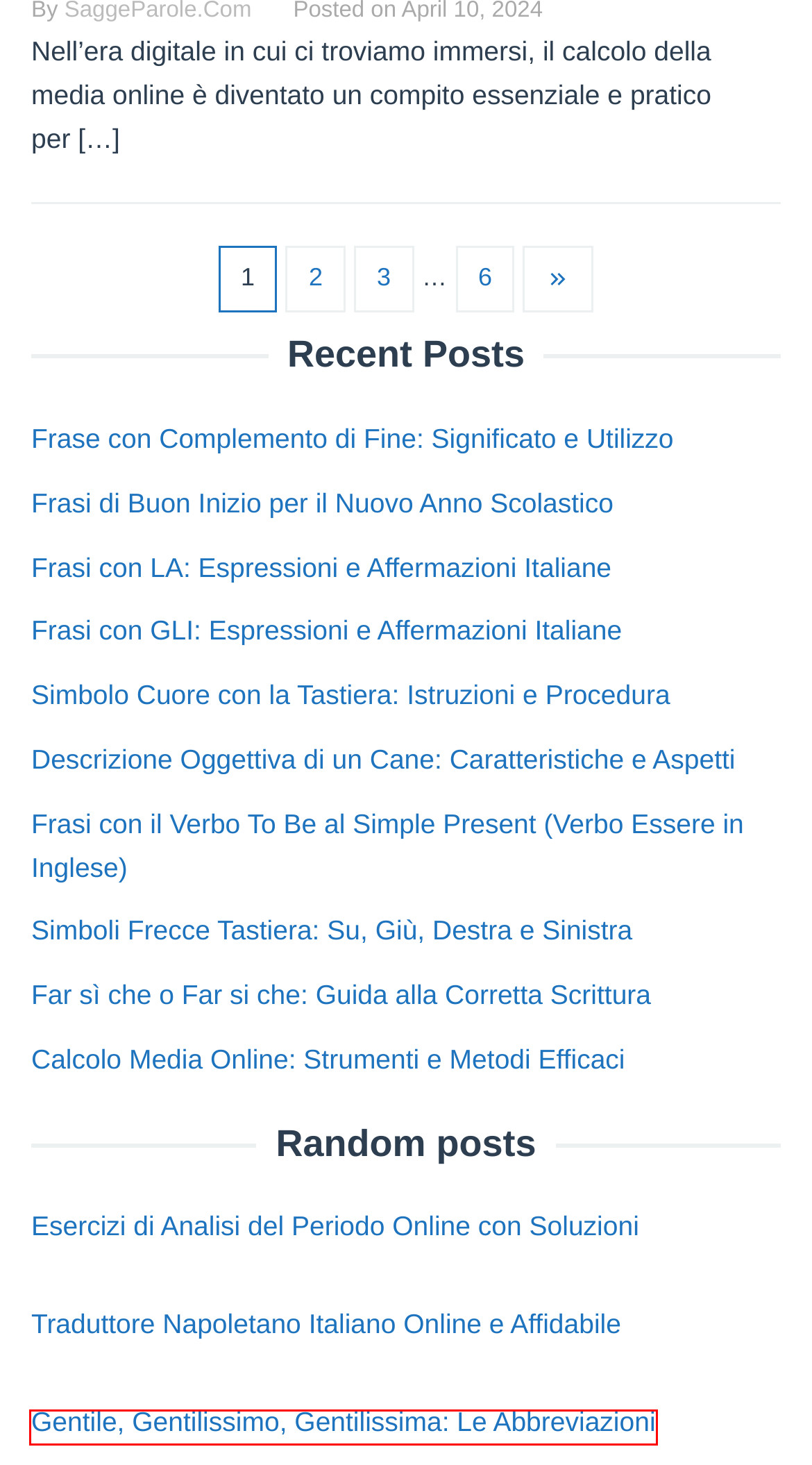Examine the screenshot of the webpage, noting the red bounding box around a UI element. Pick the webpage description that best matches the new page after the element in the red bounding box is clicked. Here are the candidates:
A. SaggeParole.Com - Page 3 of 6 - Appunti Gratuiti Online Per Lo Studio
B. Gentile, Gentilissimo, Gentilissima: Le Abbreviazioni - SaggeParole.Com
C. Esercizi di Analisi del Periodo Online con Soluzioni - SaggeParole.Com
D. Frasi con LA: Espressioni e Affermazioni Italiane - SaggeParole.Com
E. SaggeParole.Com - Page 6 of 6 - Appunti Gratuiti Online Per Lo Studio
F. Traduttore Napoletano Italiano Online e Affidabile - SaggeParole.Com
G. Analisi del Periodo Online Gratis e Accessibile per Tutti - SaggeParole.Com
H. SaggeParole.Com - Page 2 of 6 - Appunti Gratuiti Online Per Lo Studio

B